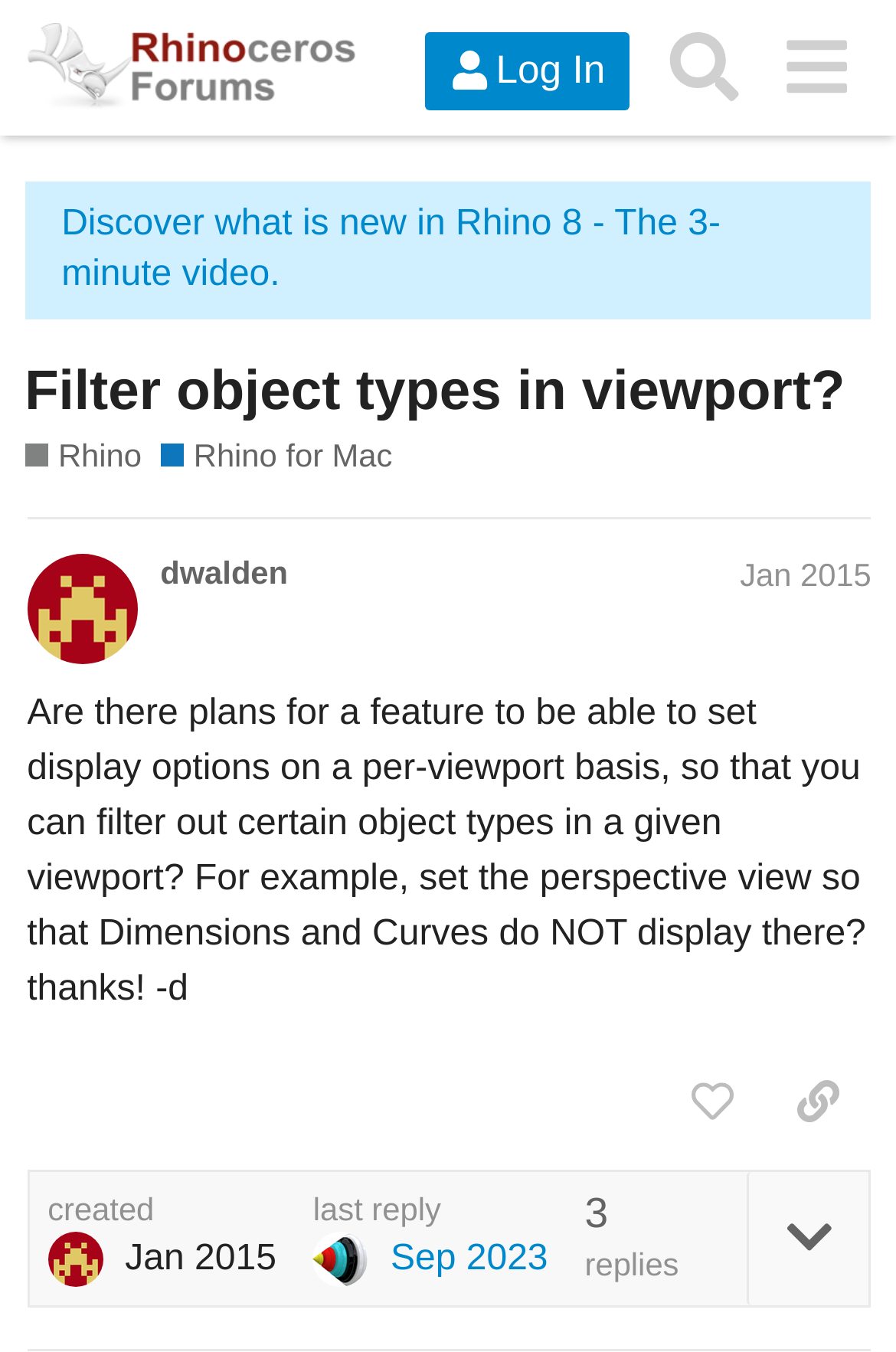Find the bounding box coordinates for the area that must be clicked to perform this action: "View the latest post".

[0.349, 0.88, 0.612, 0.952]